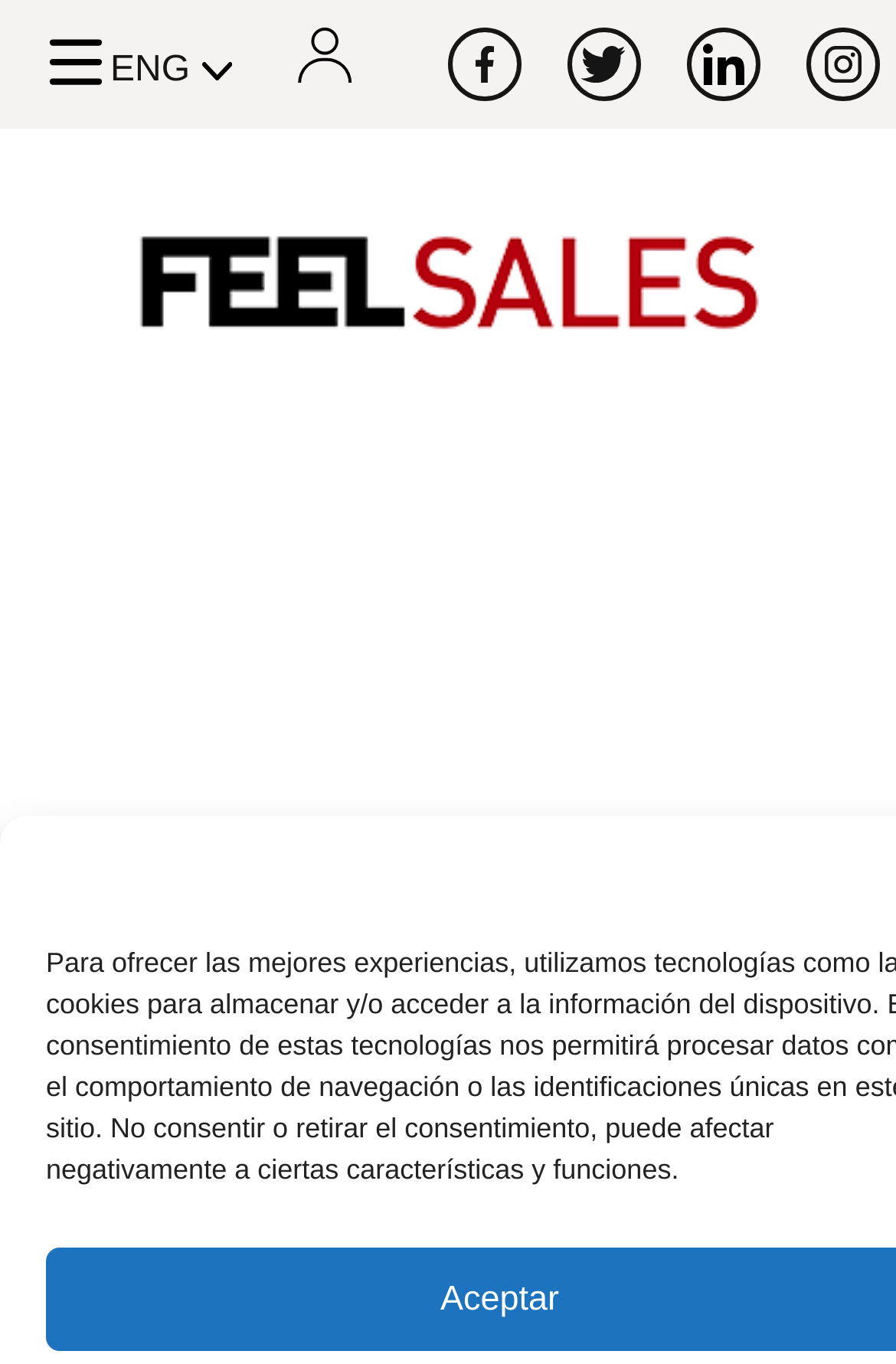How many social media platforms are listed?
Kindly answer the question with as much detail as you can.

I counted the number of links with corresponding images that are likely social media platforms. There are four links: 'Facebook', 'Twitter', 'LinkedIn', and 'Instagram'.